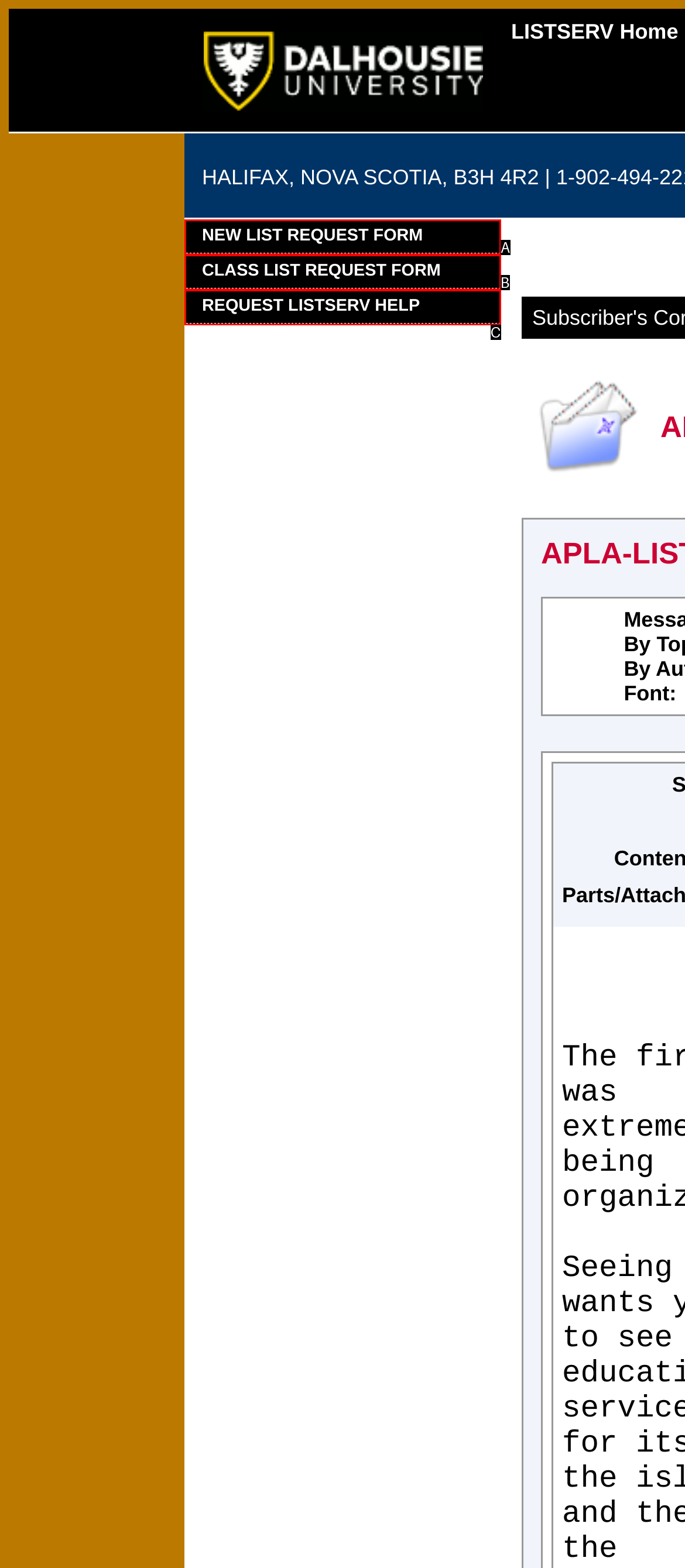Which lettered option matches the following description: Request LISTSERV Help
Provide the letter of the matching option directly.

C